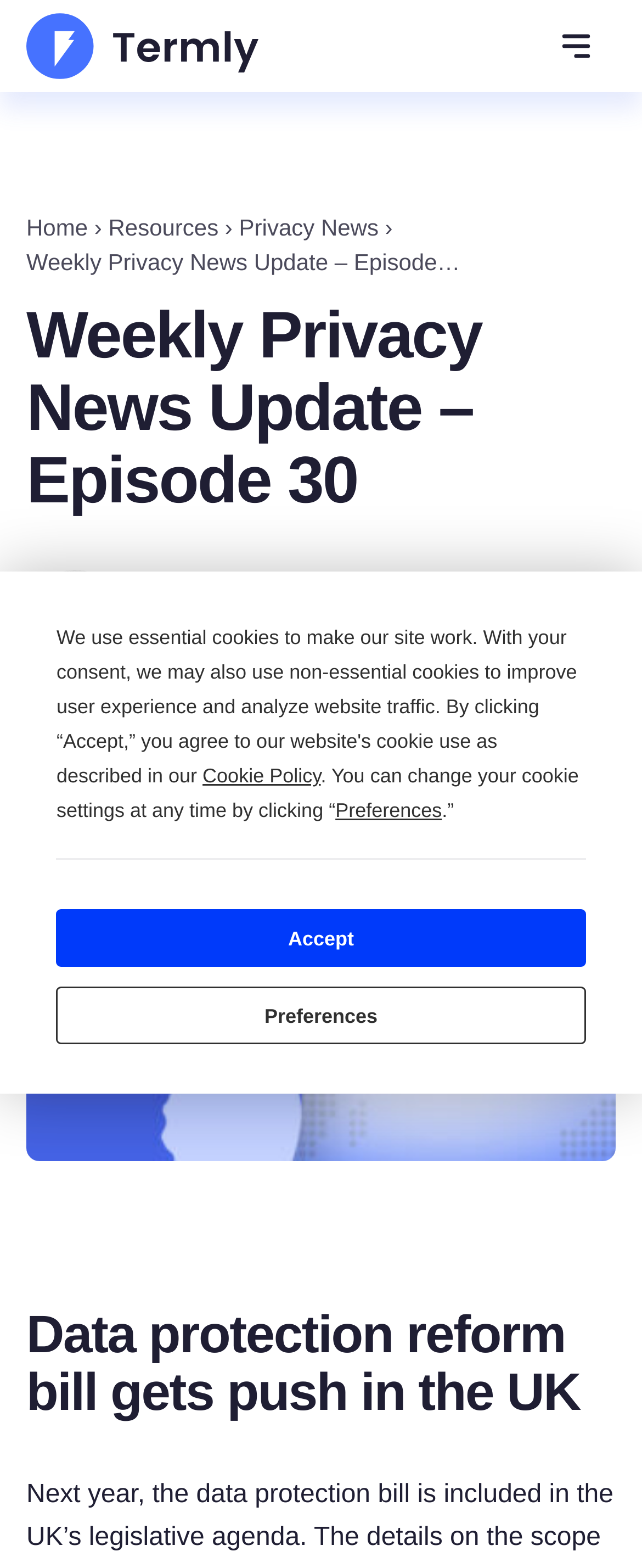Identify the main title of the webpage and generate its text content.

Weekly Privacy News Update – Episode 30